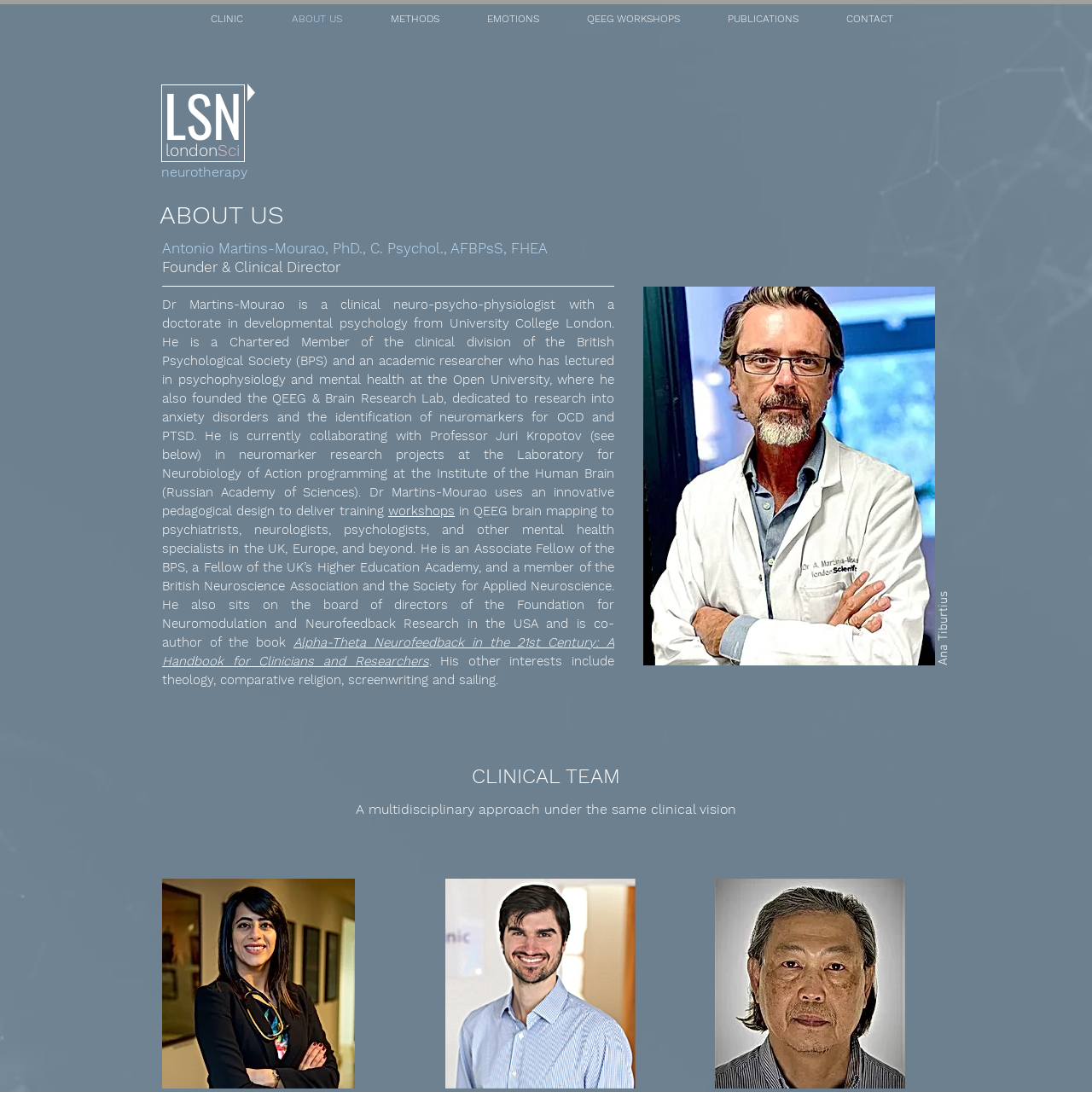Locate the coordinates of the bounding box for the clickable region that fulfills this instruction: "Go to the 'CONTACT' page".

[0.753, 0.0, 0.84, 0.035]